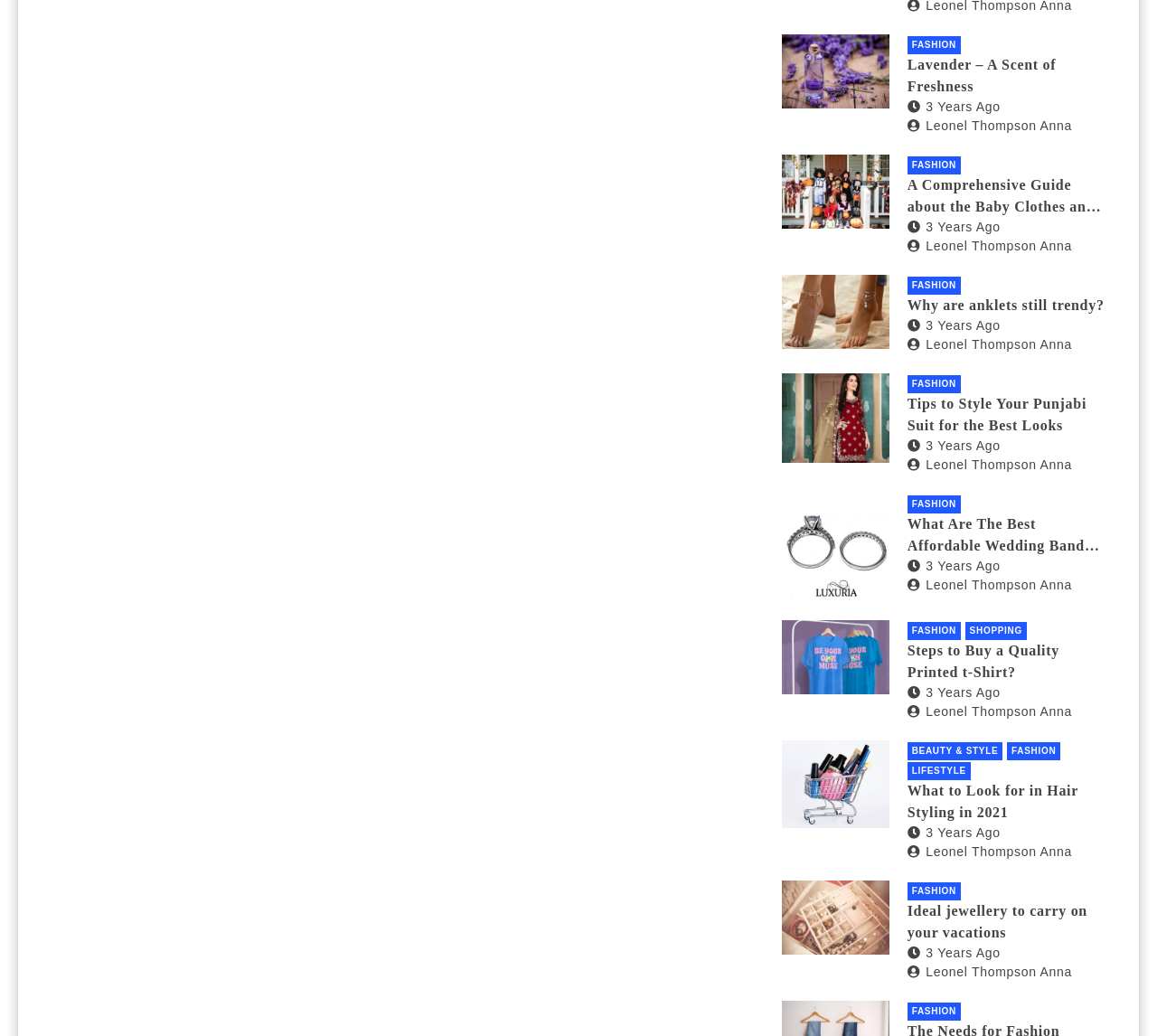Please find the bounding box coordinates of the element's region to be clicked to carry out this instruction: "View the 'FASHION' category".

[0.784, 0.035, 0.83, 0.052]